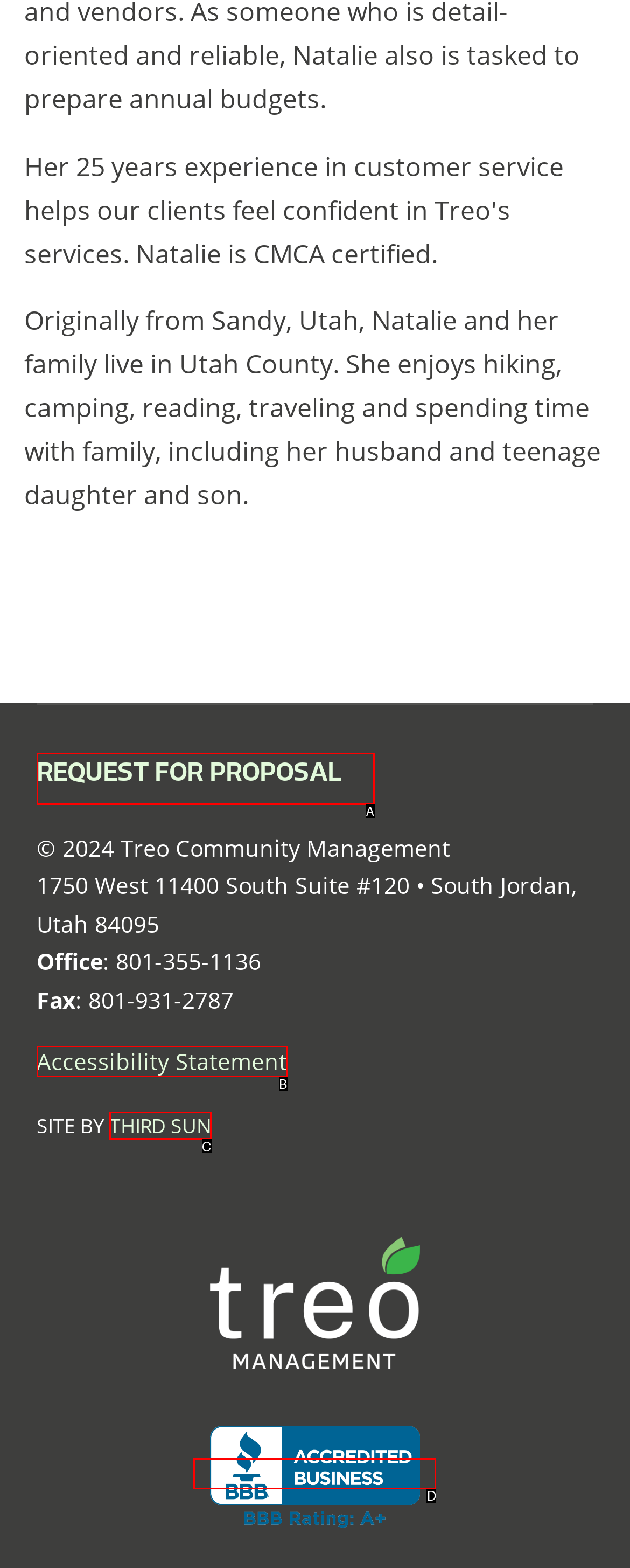Which option aligns with the description: Request for Proposal? Respond by selecting the correct letter.

A